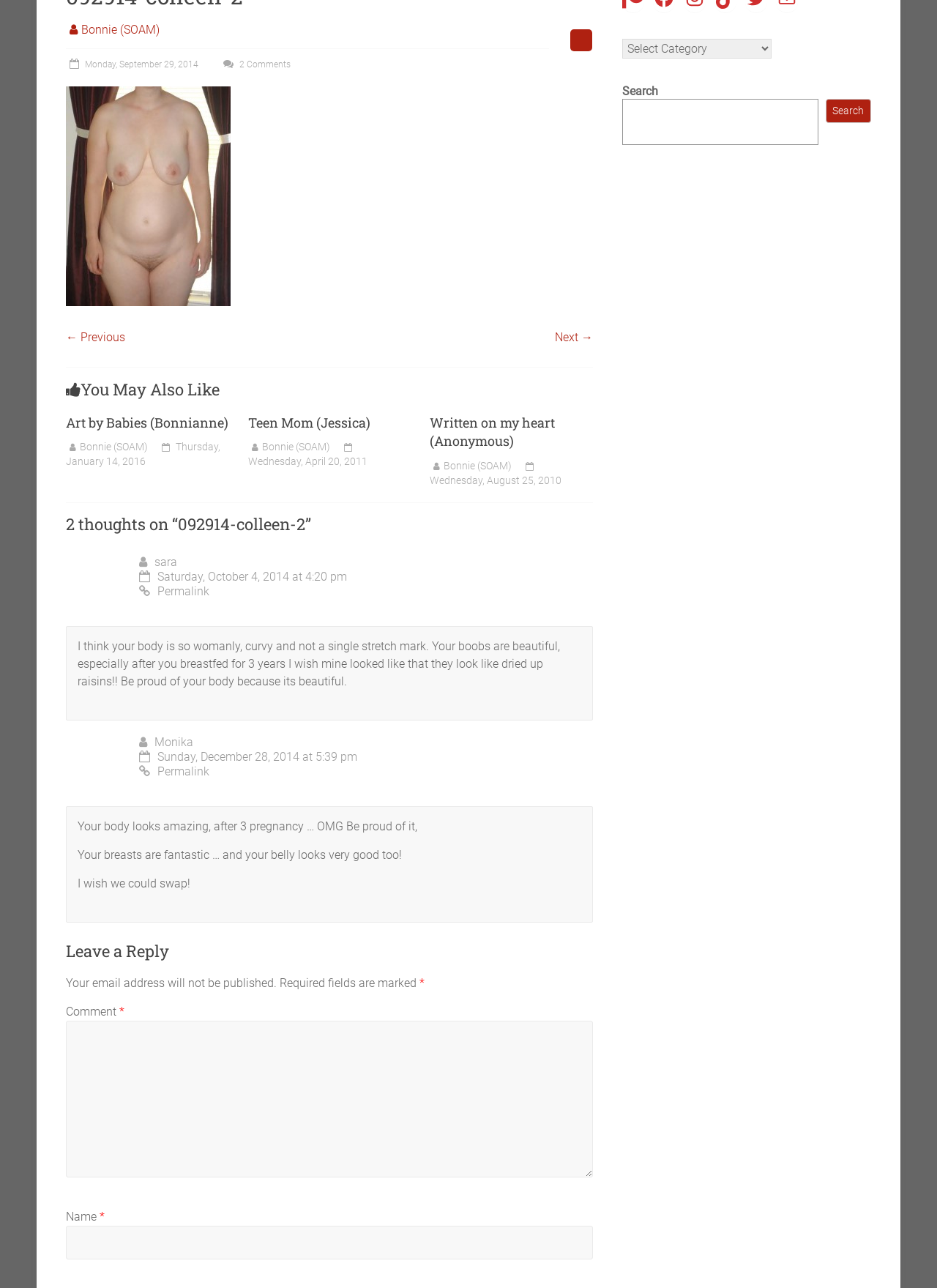Calculate the bounding box coordinates of the UI element given the description: "Art by Babies (Bonnianne)".

[0.07, 0.321, 0.244, 0.335]